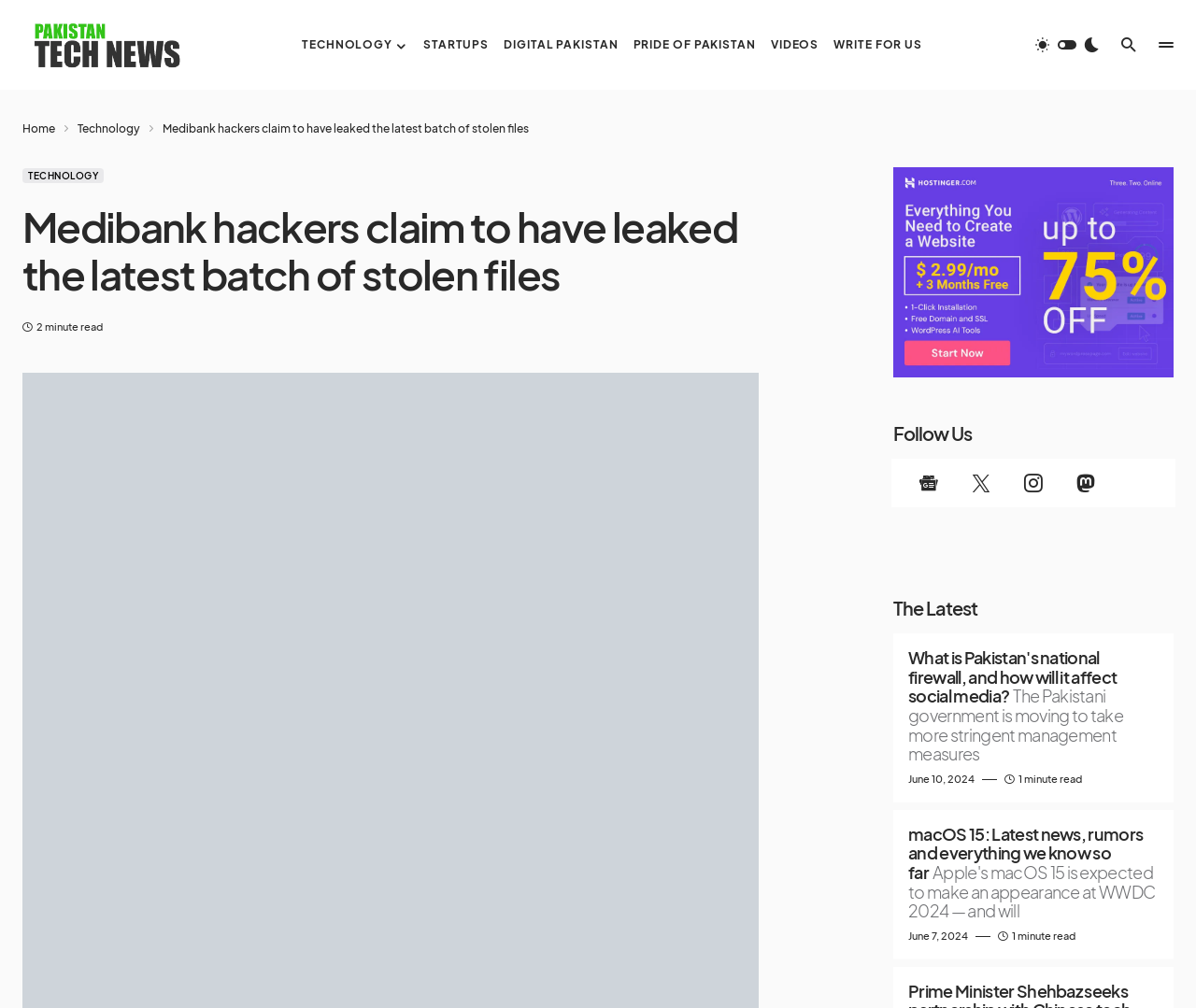Locate the bounding box of the user interface element based on this description: "Startups".

[0.354, 0.0, 0.409, 0.089]